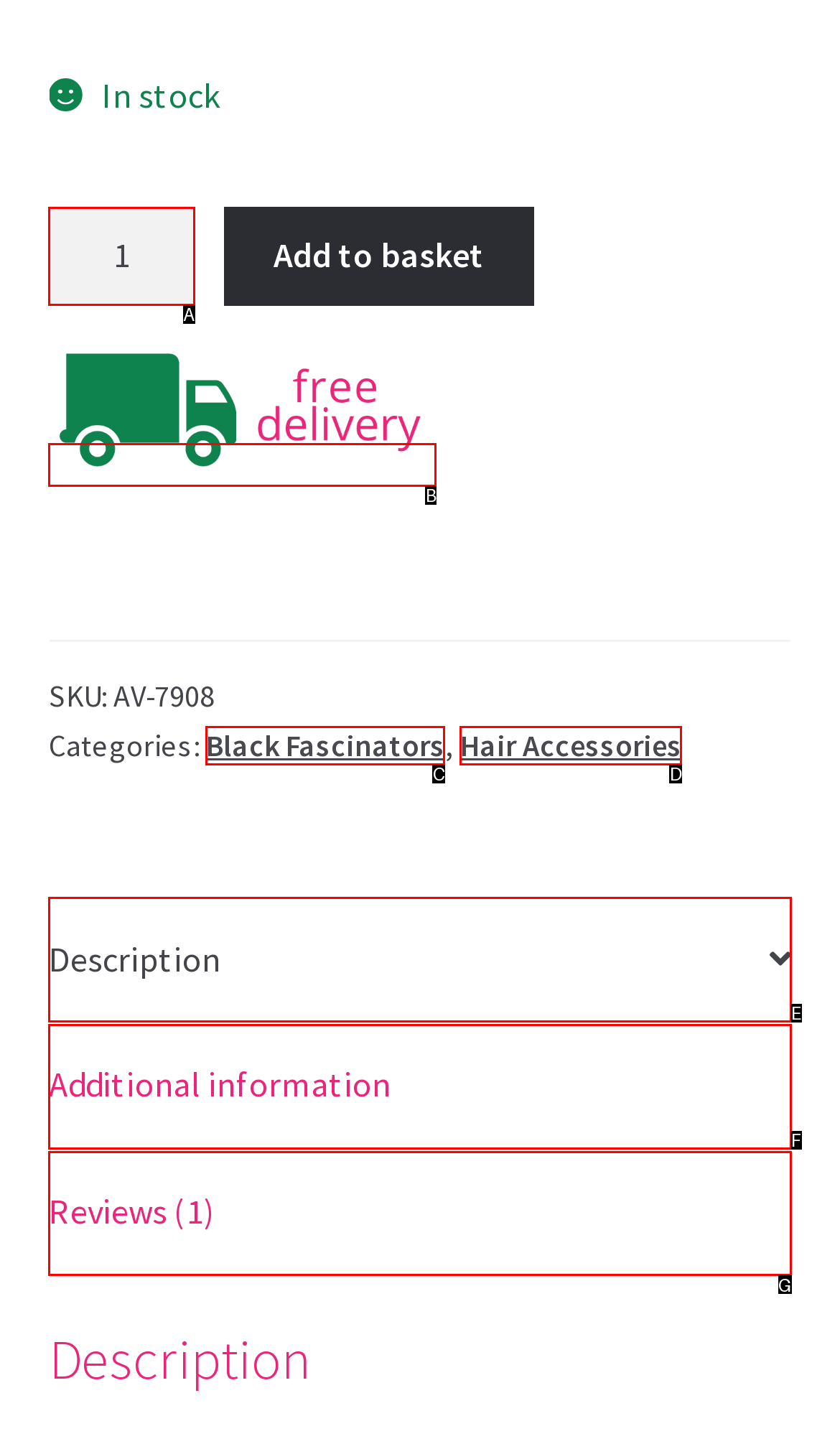Pick the option that corresponds to: Black Fascinators
Provide the letter of the correct choice.

C